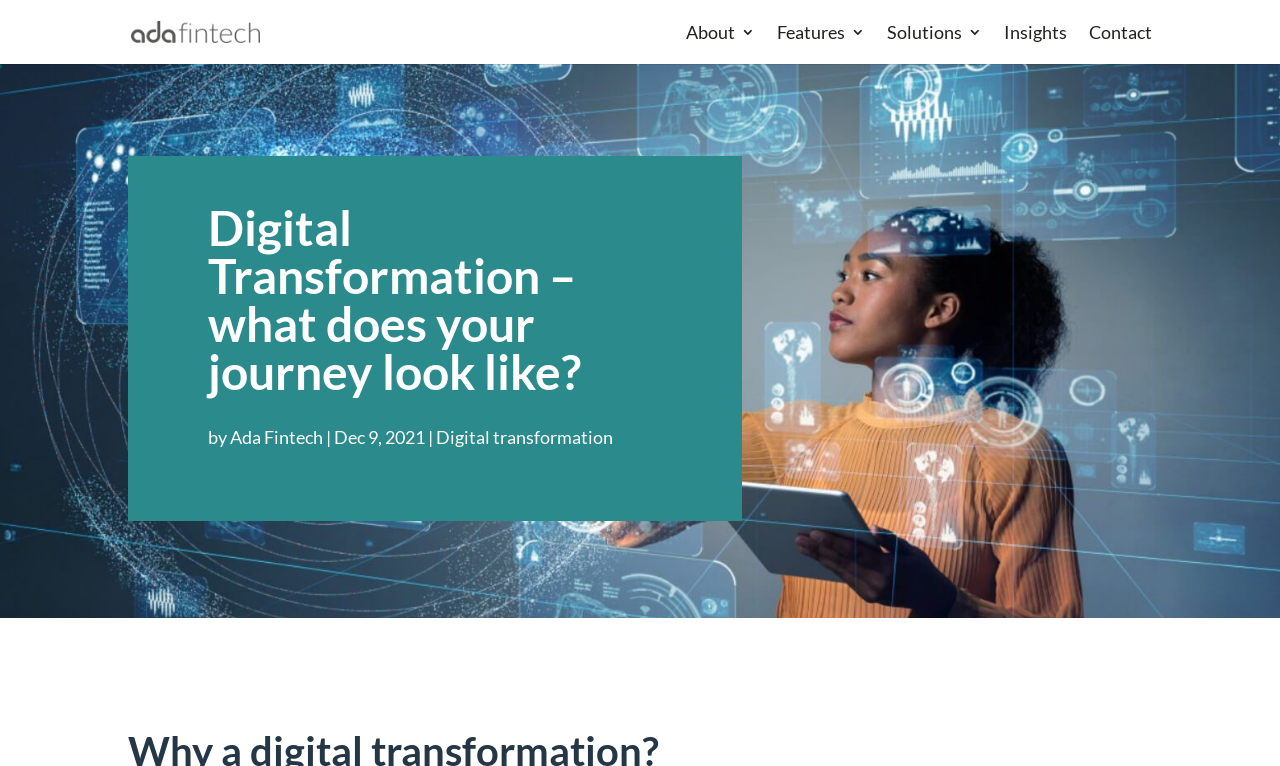Please specify the bounding box coordinates of the element that should be clicked to execute the given instruction: 'contact the company'. Ensure the coordinates are four float numbers between 0 and 1, expressed as [left, top, right, bottom].

[0.851, 0.033, 0.9, 0.084]